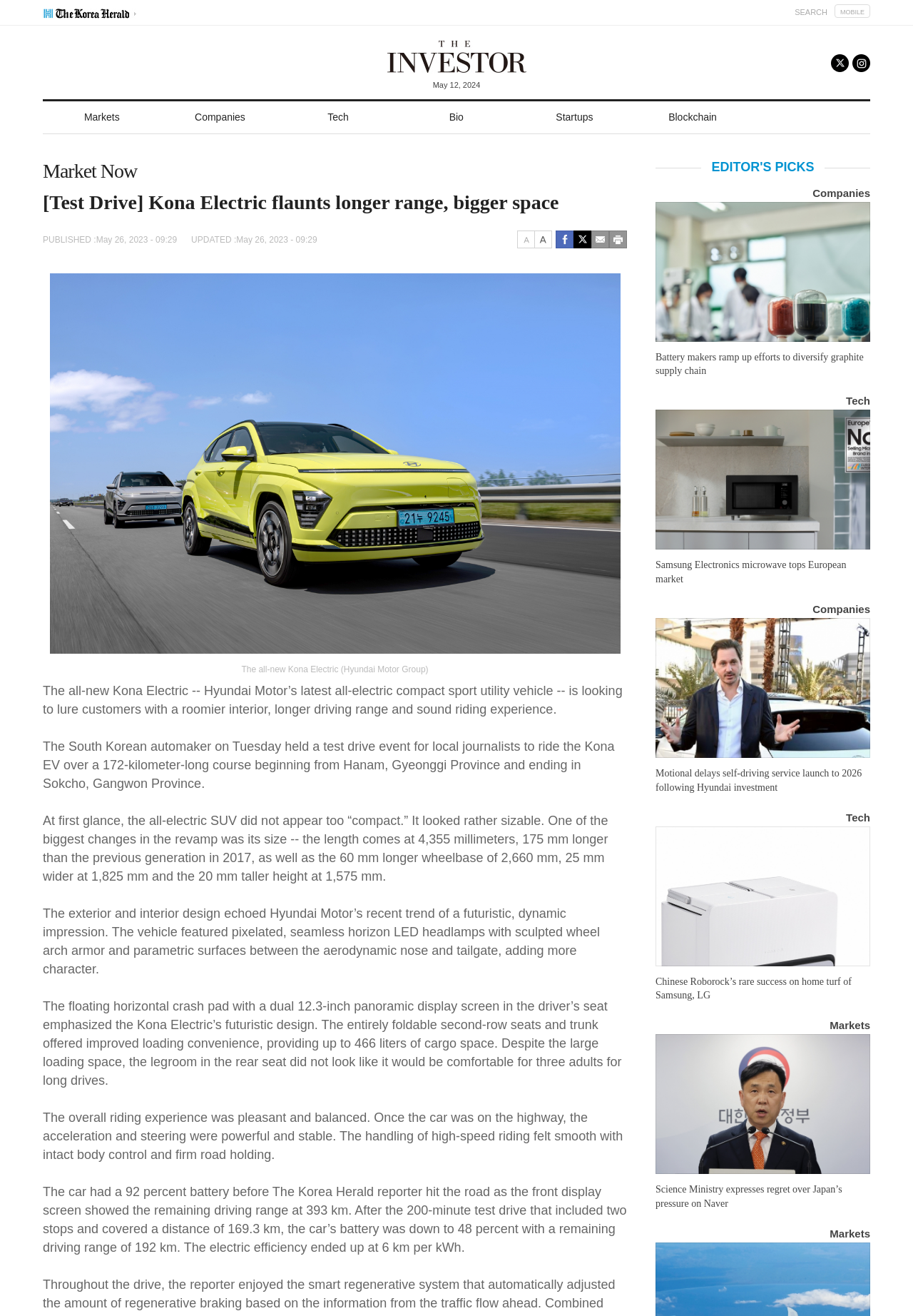Highlight the bounding box coordinates of the element you need to click to perform the following instruction: "Click the 'Markets' link."

[0.047, 0.077, 0.176, 0.101]